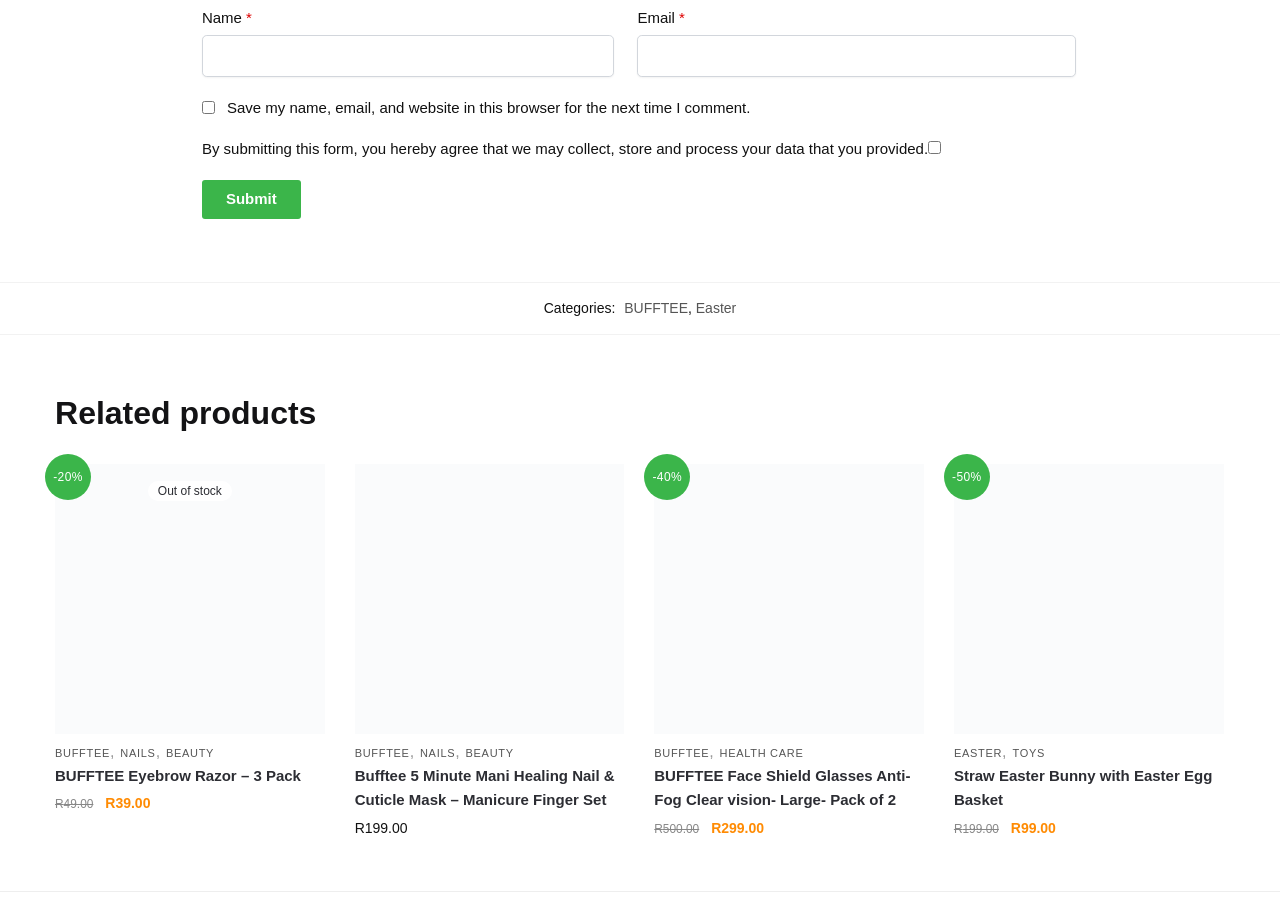Identify the bounding box coordinates of the HTML element based on this description: "parent_node: Name * name="author"".

[0.158, 0.025, 0.479, 0.072]